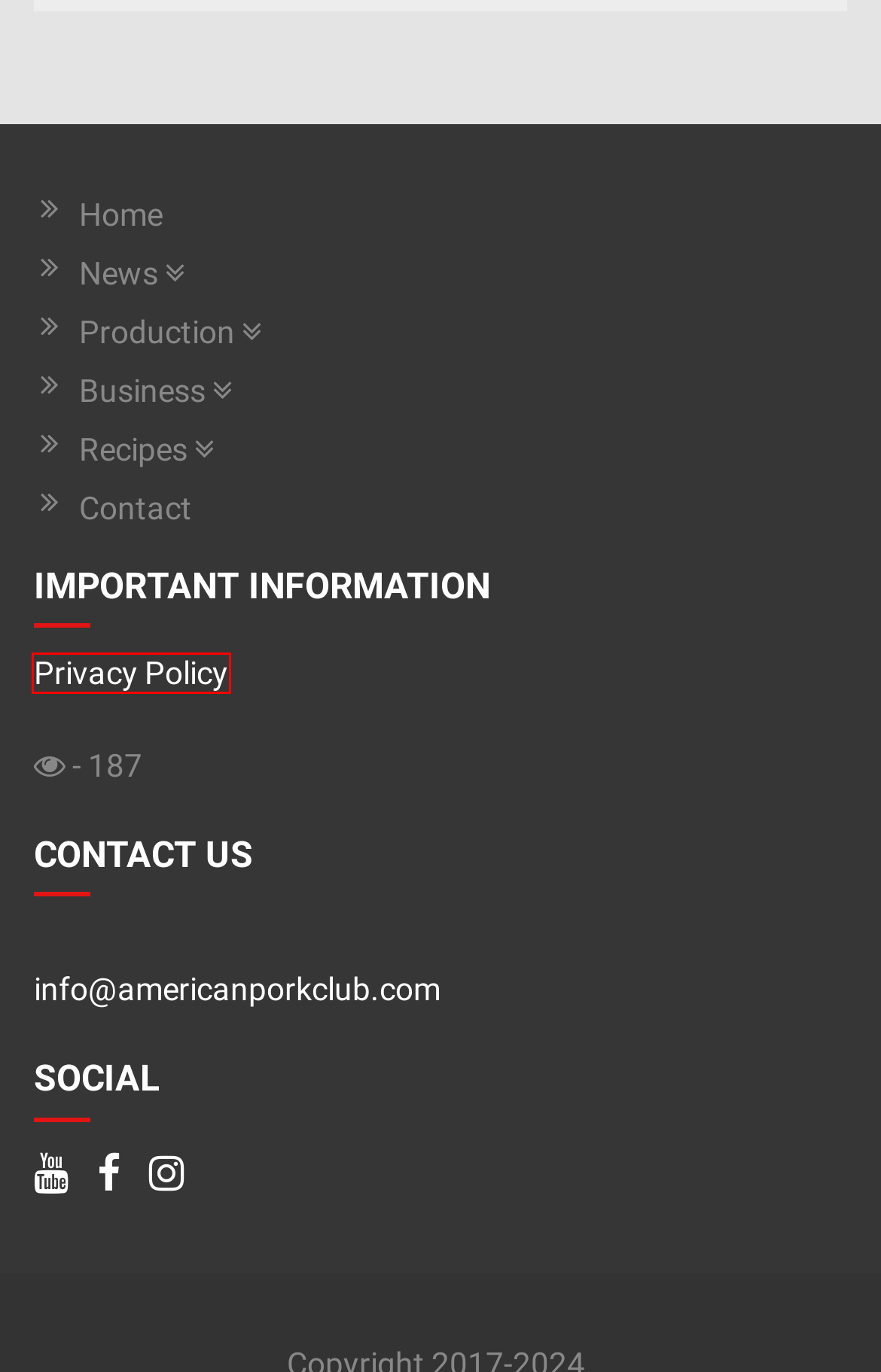Review the screenshot of a webpage that includes a red bounding box. Choose the most suitable webpage description that matches the new webpage after clicking the element within the red bounding box. Here are the candidates:
A. Contact :: American Pork Club
B. Global meat prices rose in February
C. American Pork is the best worldwide
D. FAO Meat Outlook: Production, Trade, and Prices in 2023
E. Политика конфиденциальности/Privacy Policy :: American Pork Club
F. How China’s ASF outbreaks affected global pork markets
G. Pork production is expected to decrease in China, the United States and some European countries
H. Rabobank: эпизоотическая ситуация формирует ландшафт мировой свиноводческой отрасли

E